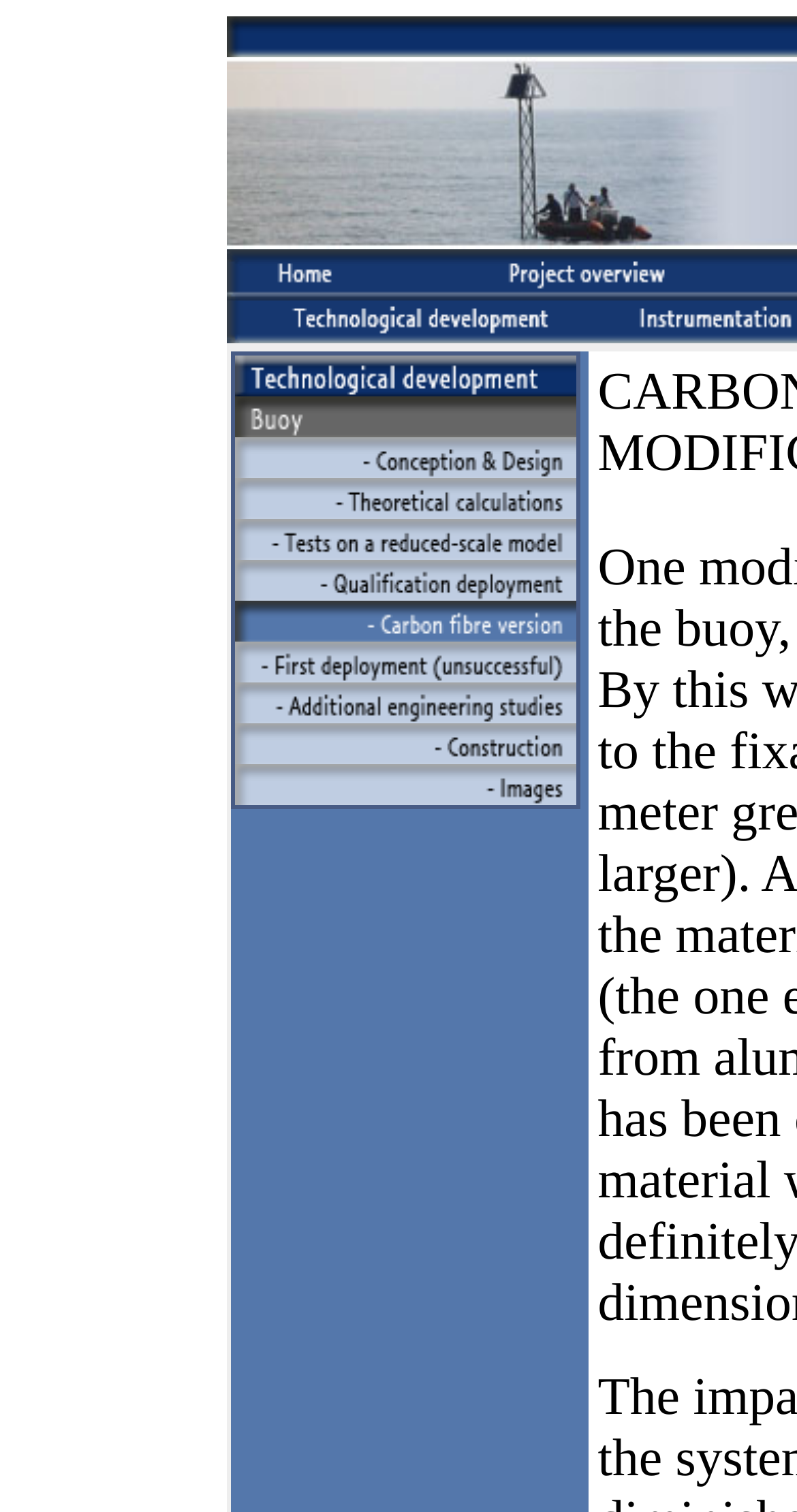Identify the bounding box coordinates for the UI element described as follows: "name="Qualification deployment"". Ensure the coordinates are four float numbers between 0 and 1, formatted as [left, top, right, bottom].

[0.294, 0.38, 0.722, 0.403]